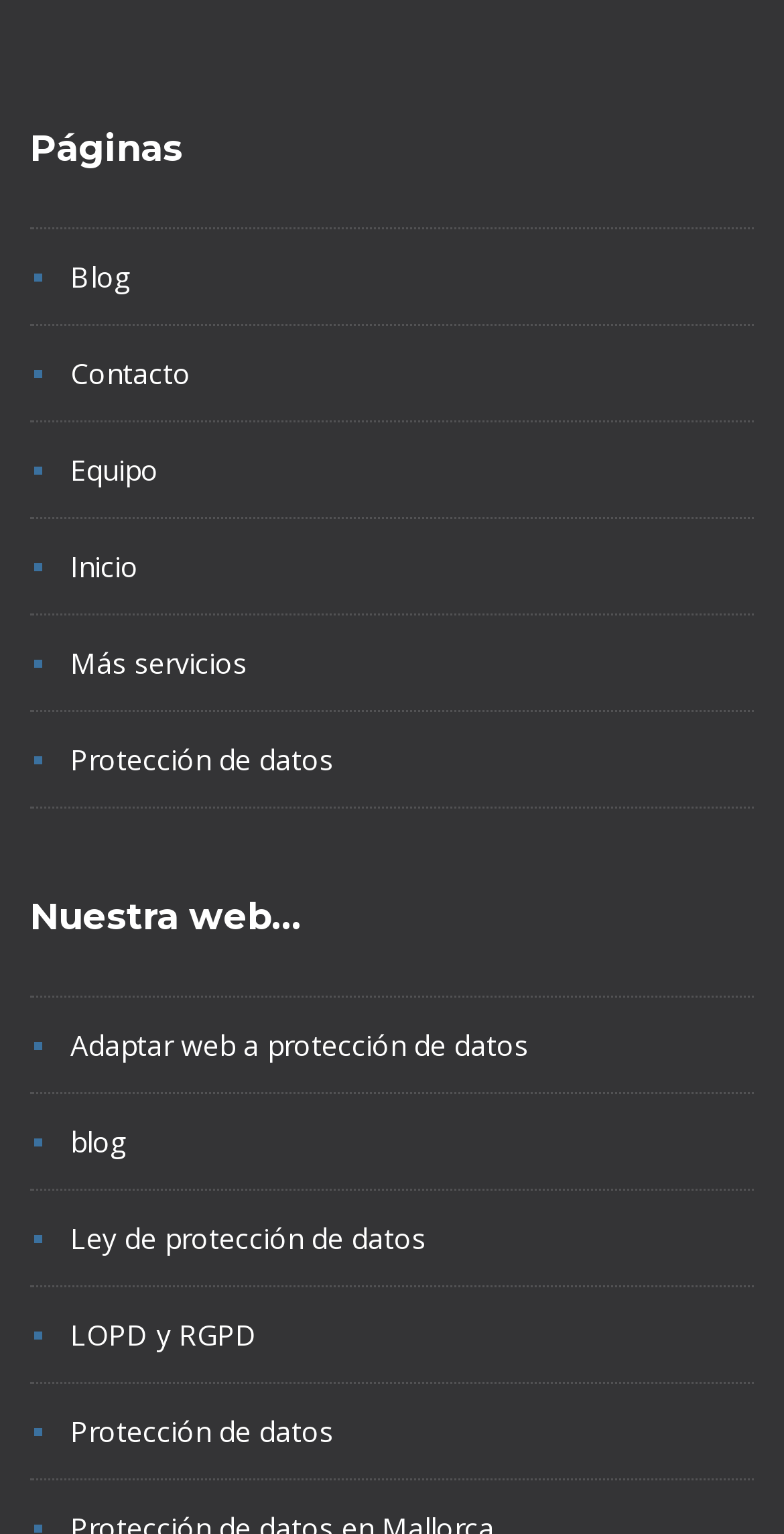Identify the bounding box coordinates of the element that should be clicked to fulfill this task: "explore más servicios". The coordinates should be provided as four float numbers between 0 and 1, i.e., [left, top, right, bottom].

[0.09, 0.419, 0.315, 0.444]